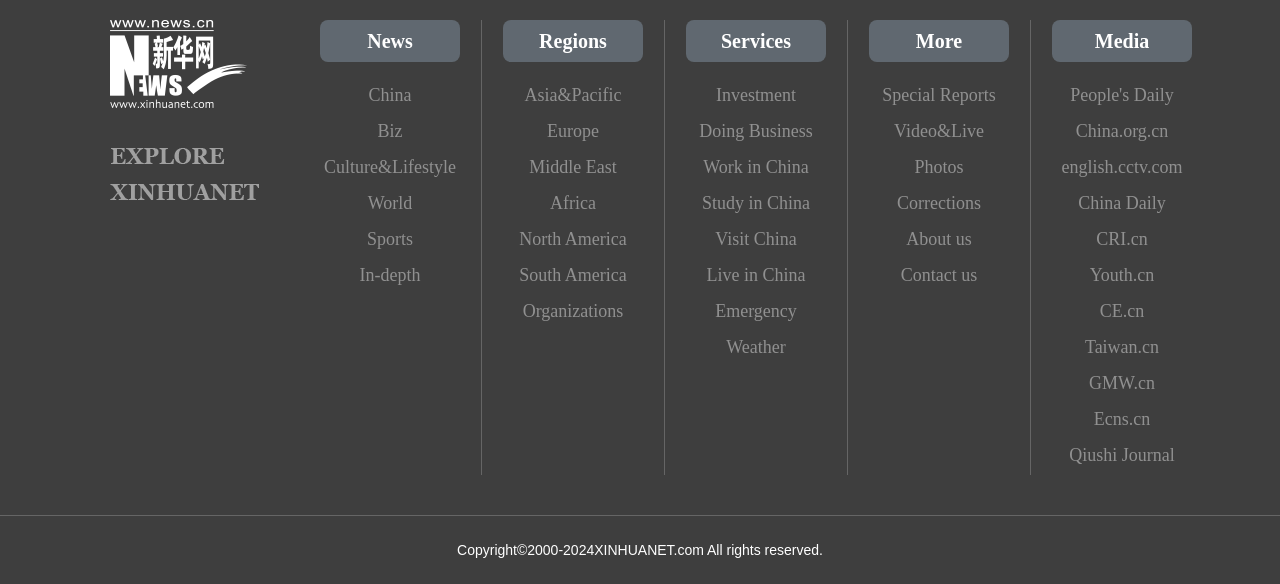Based on the element description: "Live in China", identify the bounding box coordinates for this UI element. The coordinates must be four float numbers between 0 and 1, listed as [left, top, right, bottom].

[0.536, 0.44, 0.645, 0.502]